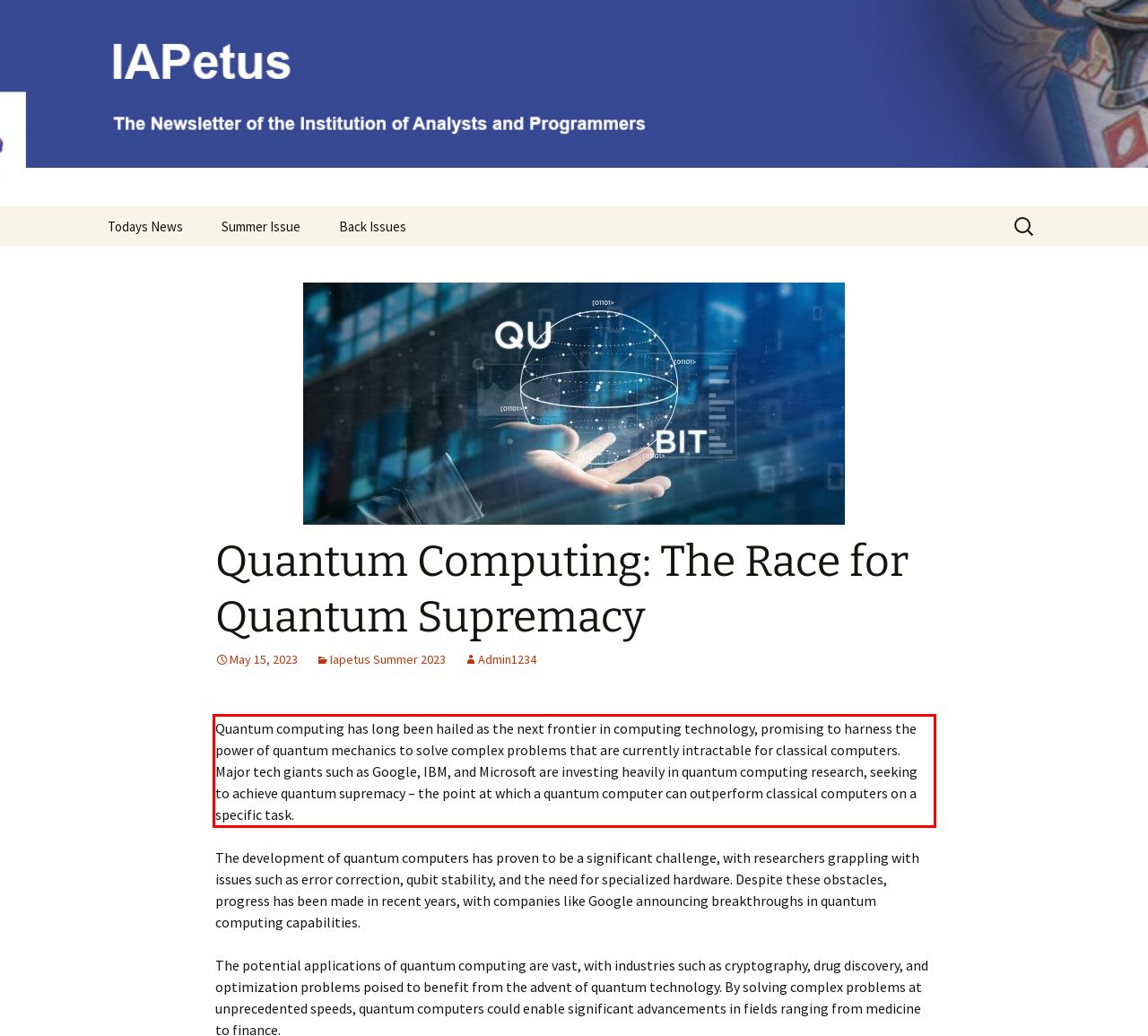View the screenshot of the webpage and identify the UI element surrounded by a red bounding box. Extract the text contained within this red bounding box.

Quantum computing has long been hailed as the next frontier in computing technology, promising to harness the power of quantum mechanics to solve complex problems that are currently intractable for classical computers. Major tech giants such as Google, IBM, and Microsoft are investing heavily in quantum computing research, seeking to achieve quantum supremacy – the point at which a quantum computer can outperform classical computers on a specific task.